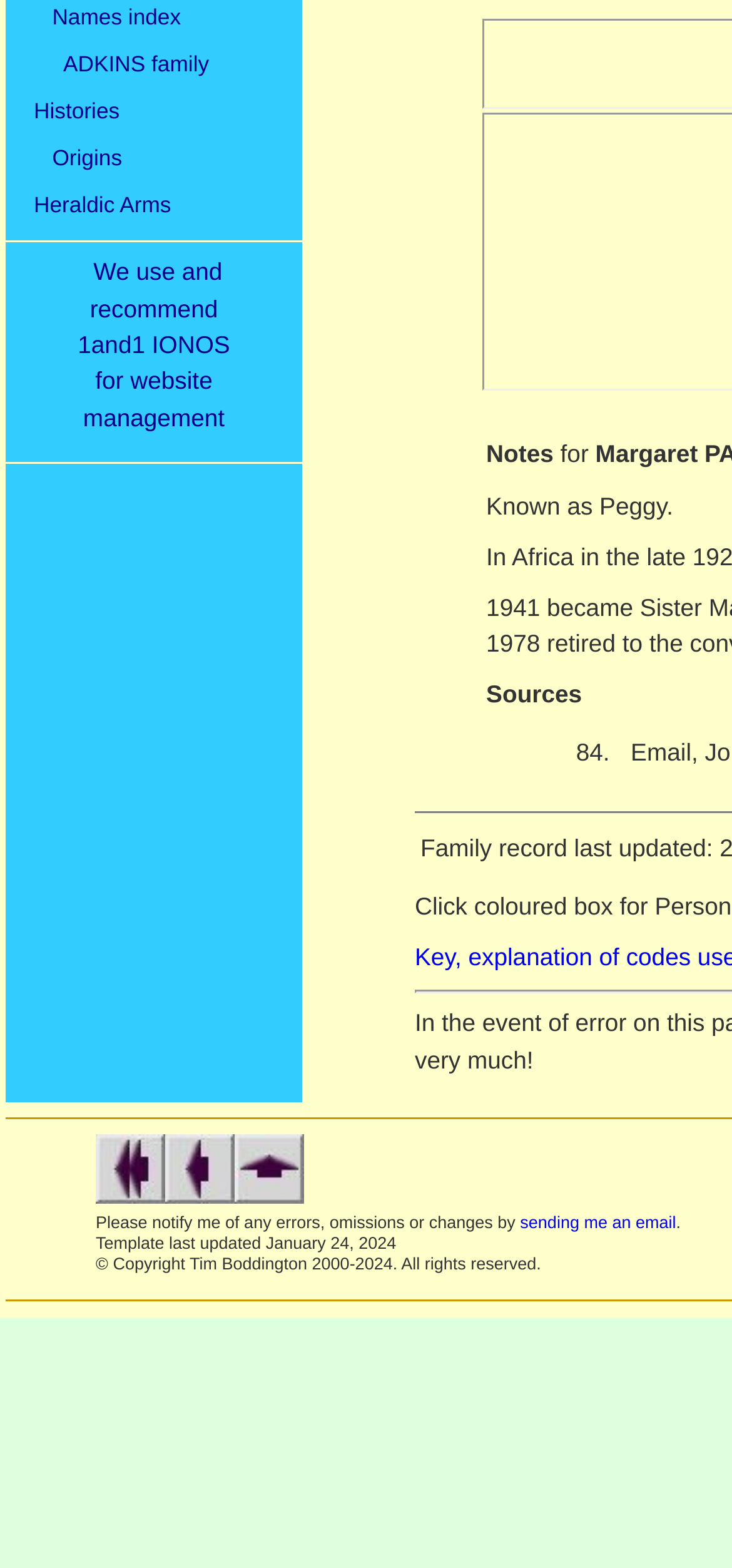Give the bounding box coordinates for the element described as: "sending me an email".

[0.711, 0.774, 0.924, 0.786]